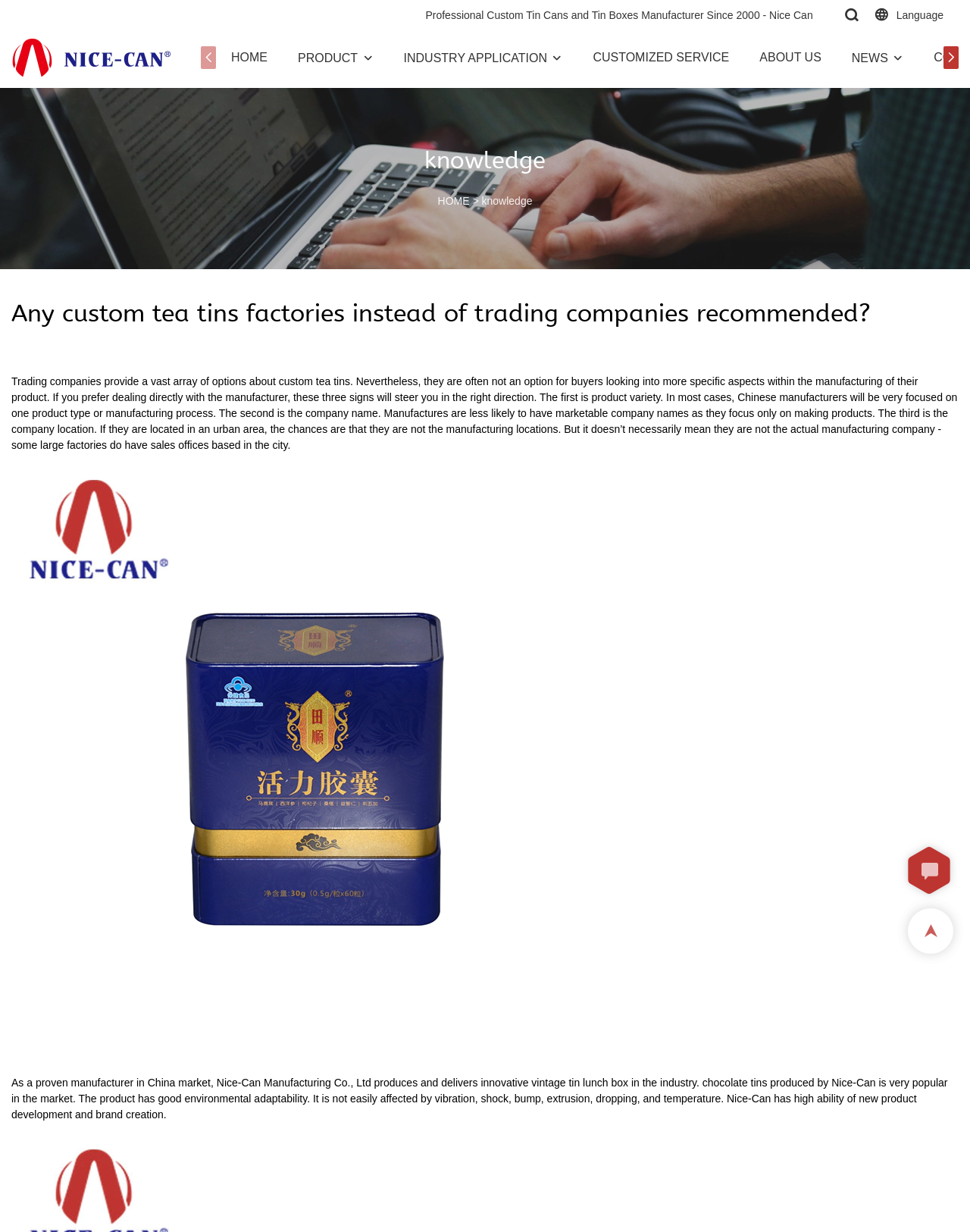Please identify the bounding box coordinates of the element on the webpage that should be clicked to follow this instruction: "Share on Facebook". The bounding box coordinates should be given as four float numbers between 0 and 1, formatted as [left, top, right, bottom].

None